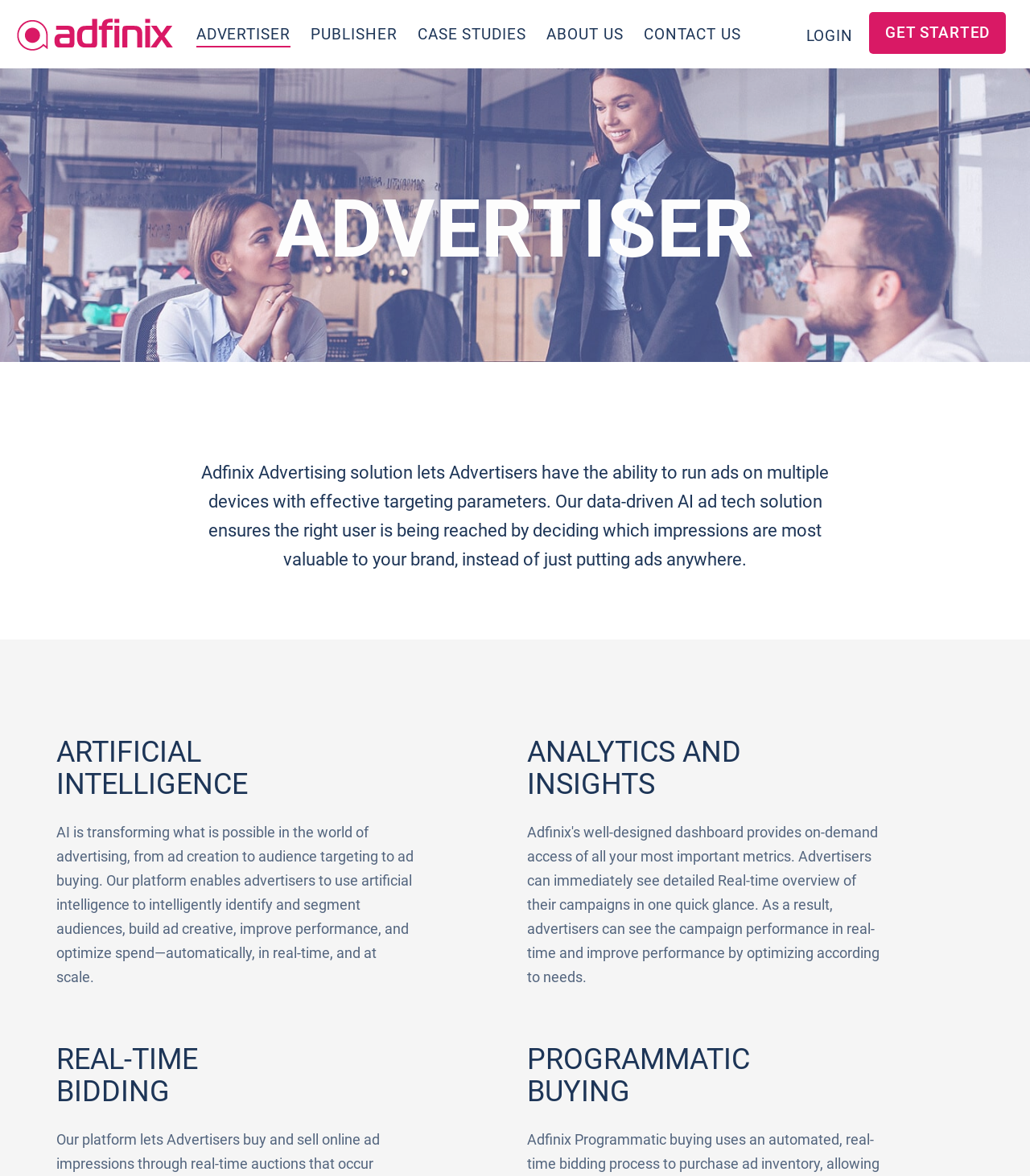Using floating point numbers between 0 and 1, provide the bounding box coordinates in the format (top-left x, top-left y, bottom-right x, bottom-right y). Locate the UI element described here: Advertiser

[0.19, 0.014, 0.282, 0.045]